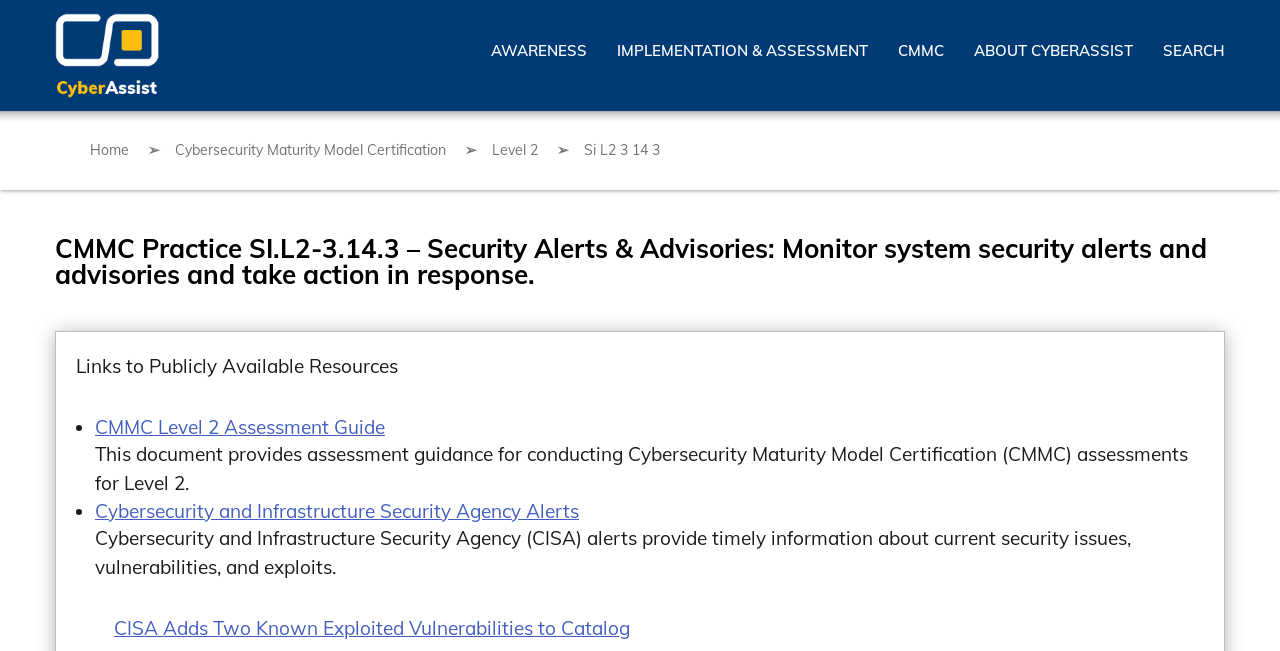Generate a comprehensive description of the webpage.

This webpage is about Security Alerts and Advisories, specifically focusing on CMMC Practice SI.L2-3.14.3. At the top left, there is a logo image and a link to "DIB SCC CyberAssist". Below this, there are six main links: "AWARENESS", "IMPLEMENTATION & ASSESSMENT", "CMMC", "ABOUT CYBERASSIST", and "SEARCH". 

On the top right, there is a search bar. Below the main links, there is a navigation menu with links to "Home", "Cybersecurity Maturity Model Certification", "Level 2", and "Si L2 3 14 3". 

The main content of the page is a heading that describes the CMMC practice, followed by a section titled "Links to Publicly Available Resources". This section contains a list of two links: "CMMC Level 2 Assessment Guide" and "Cybersecurity and Infrastructure Security Agency Alerts". Each link has a brief description below it. 

Further down, there is another link to "CISA Adds Two Known Exploited Vulnerabilities to Catalog". Overall, the webpage provides information and resources related to security alerts and advisories, with a focus on CMMC practice SI.L2-3.14.3.